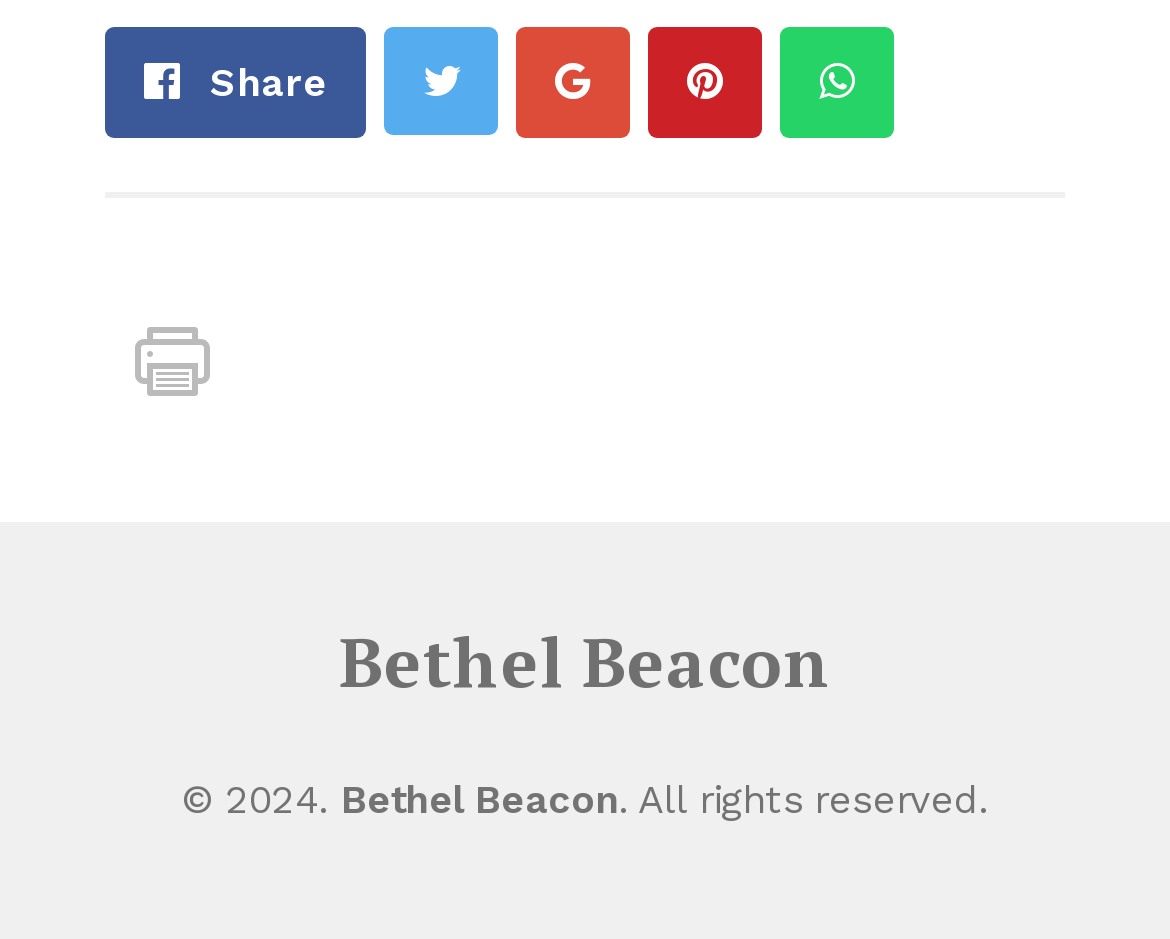Determine the bounding box coordinates of the element's region needed to click to follow the instruction: "View August 2022". Provide these coordinates as four float numbers between 0 and 1, formatted as [left, top, right, bottom].

None